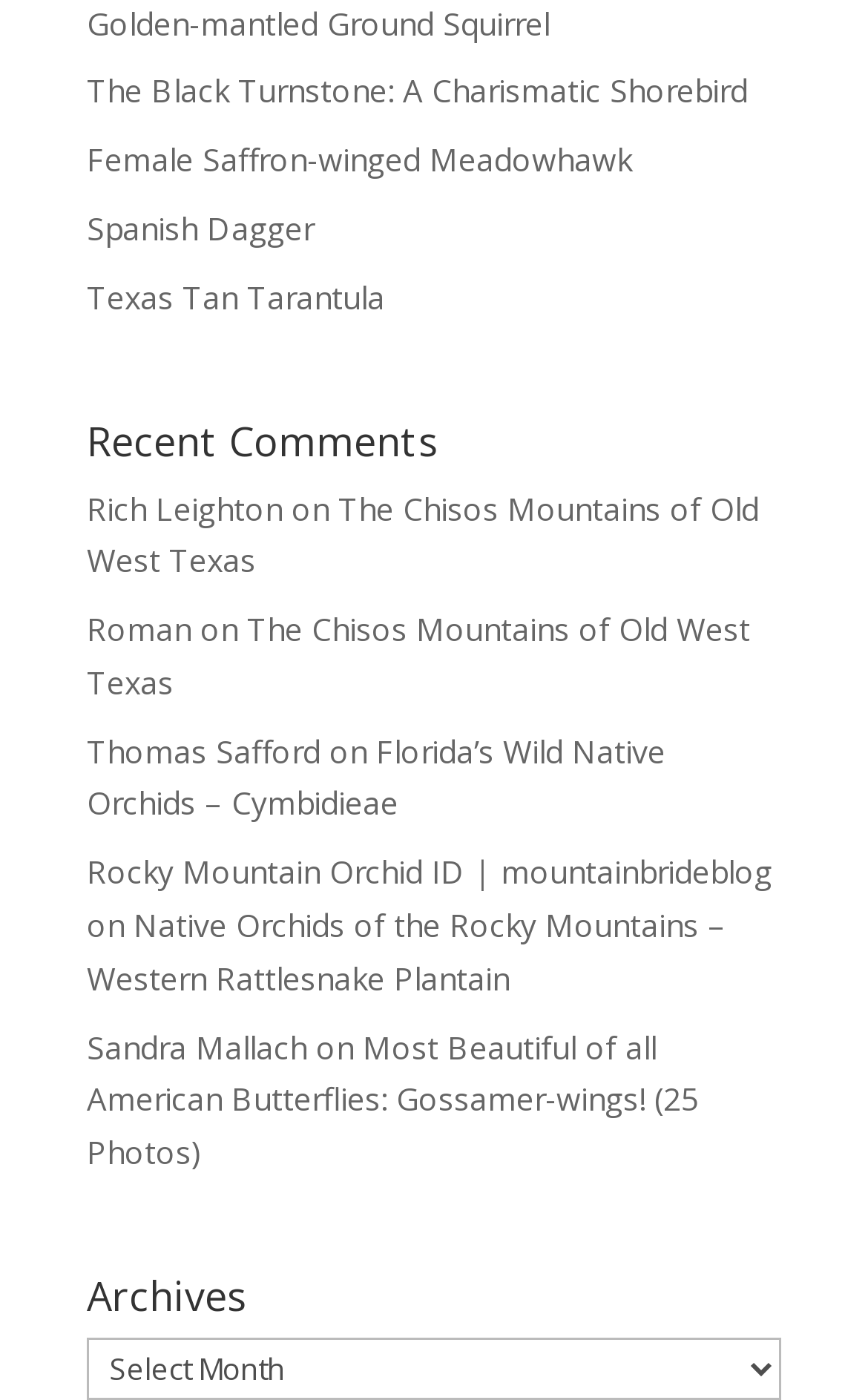Given the description University of Florida - Home, predict the bounding box coordinates of the UI element. Ensure the coordinates are in the format (top-left x, top-left y, bottom-right x, bottom-right y) and all values are between 0 and 1.

None